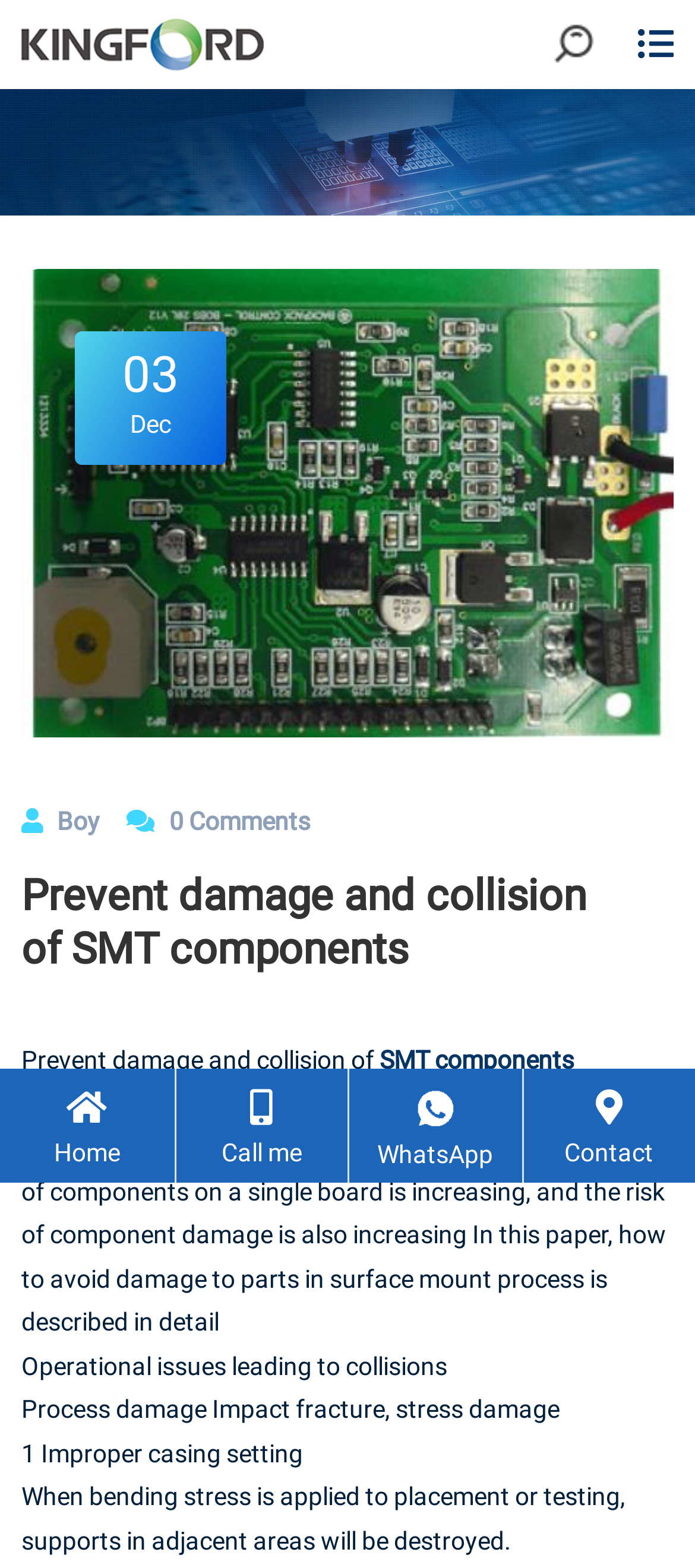Identify the main title of the webpage and generate its text content.

Prevent damage and collision of SMT components